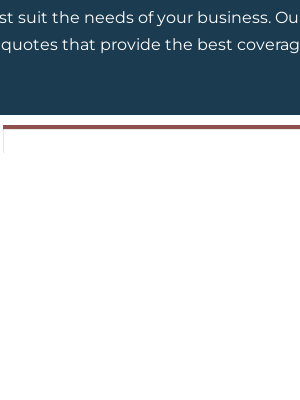What do self-employed individuals need for legal protection?
Please answer the question with a single word or phrase, referencing the image.

Commercial property insurance